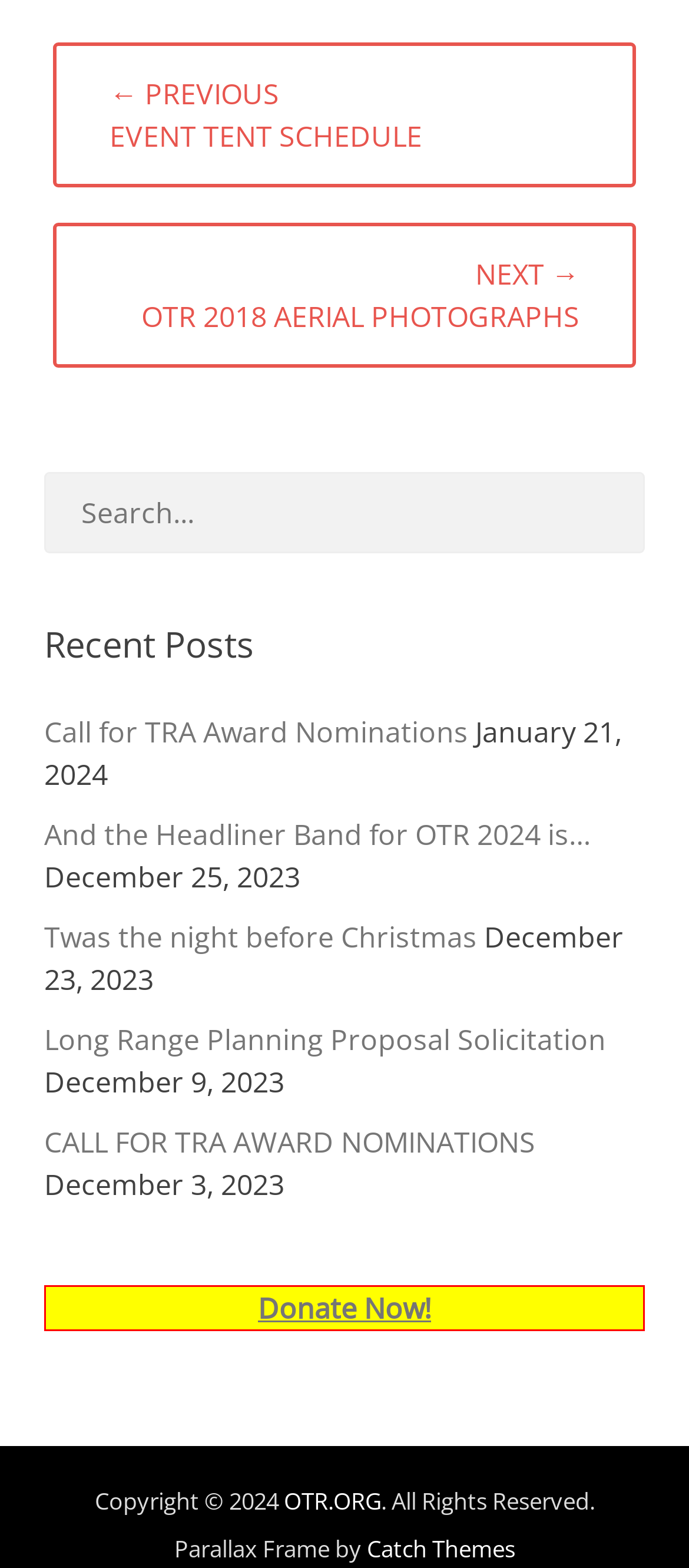Highlight the bounding box of the UI element that corresponds to this description: "Donate Now!".

[0.374, 0.822, 0.626, 0.847]